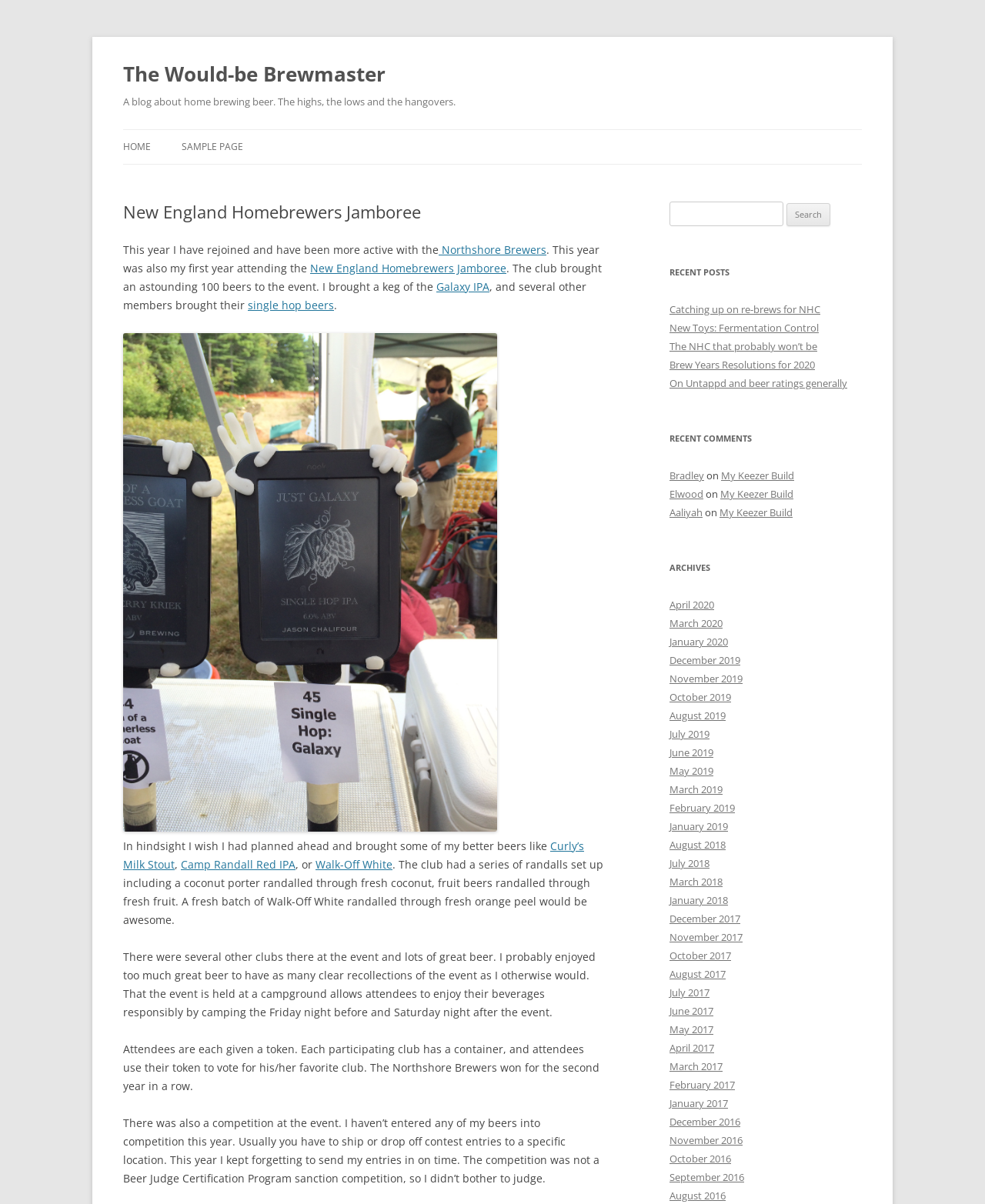Please provide a one-word or phrase answer to the question: 
What is the main topic of this blog?

Home brewing beer